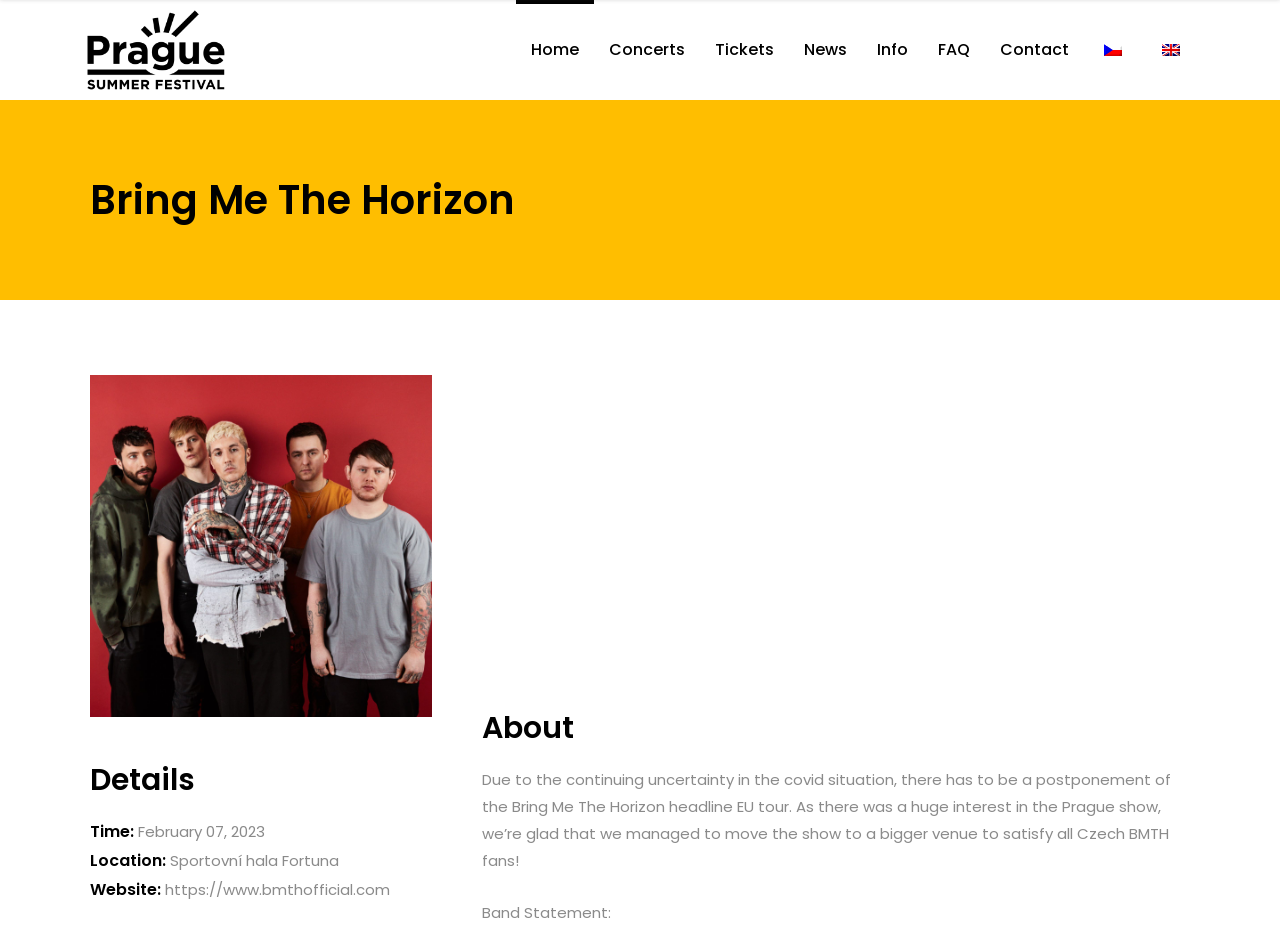Can you find the bounding box coordinates for the element to click on to achieve the instruction: "Click the website link"?

[0.129, 0.948, 0.305, 0.97]